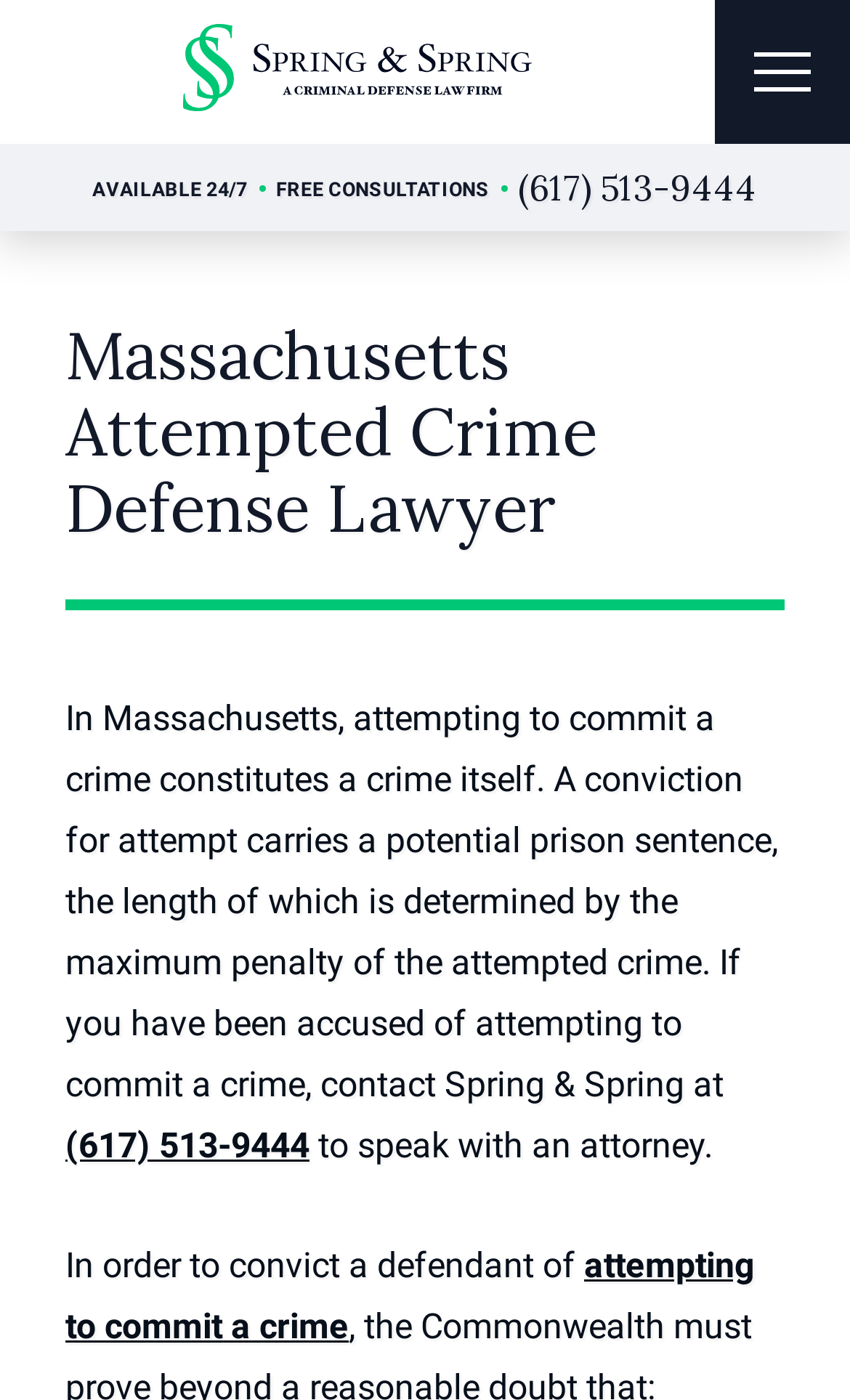What is the name of the law firm?
Please utilize the information in the image to give a detailed response to the question.

I found the name of the law firm by looking at the link element with the text 'Spring & Spring logo', which suggests that the law firm's name is Spring & Spring.